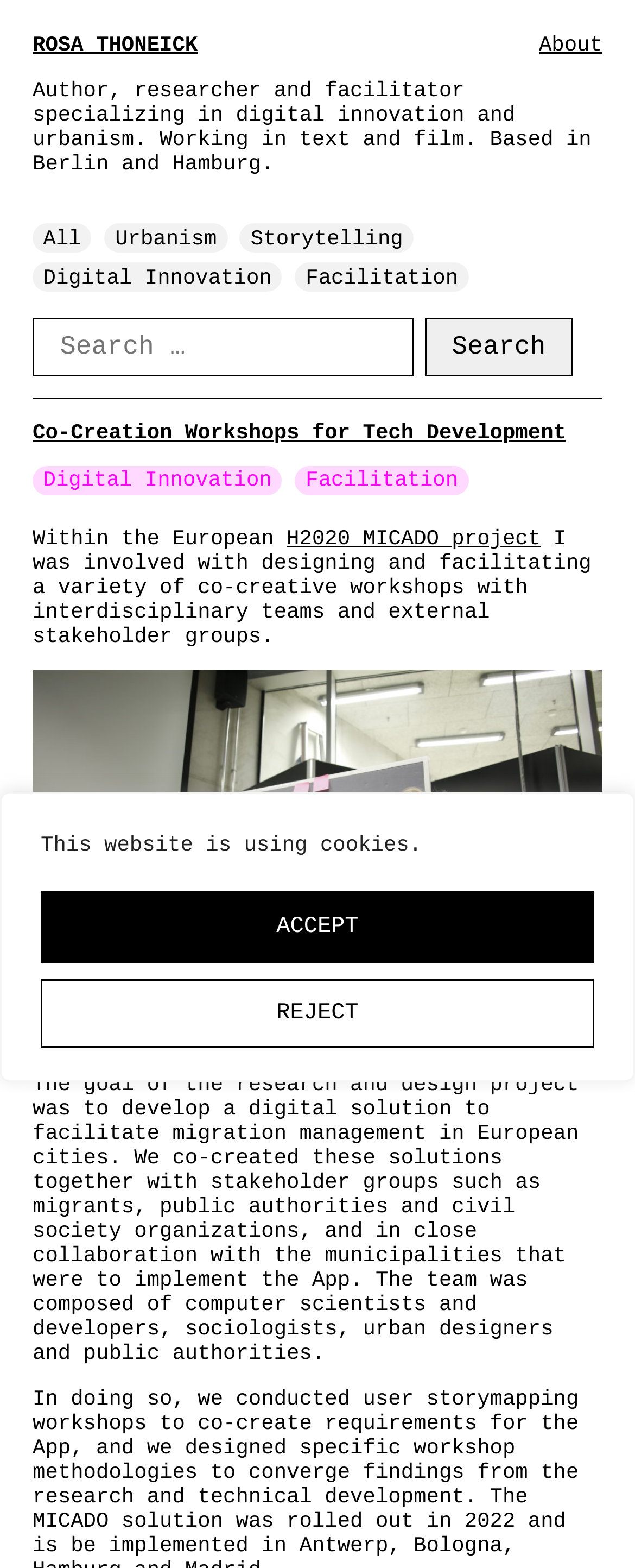What is the format of Rosa Thoneick's work?
Using the information presented in the image, please offer a detailed response to the question.

The format of Rosa Thoneick's work is mentioned in the static text element on the webpage, which states that Rosa Thoneick 'works in text and film'. This information is obtained by reading the text on the webpage.